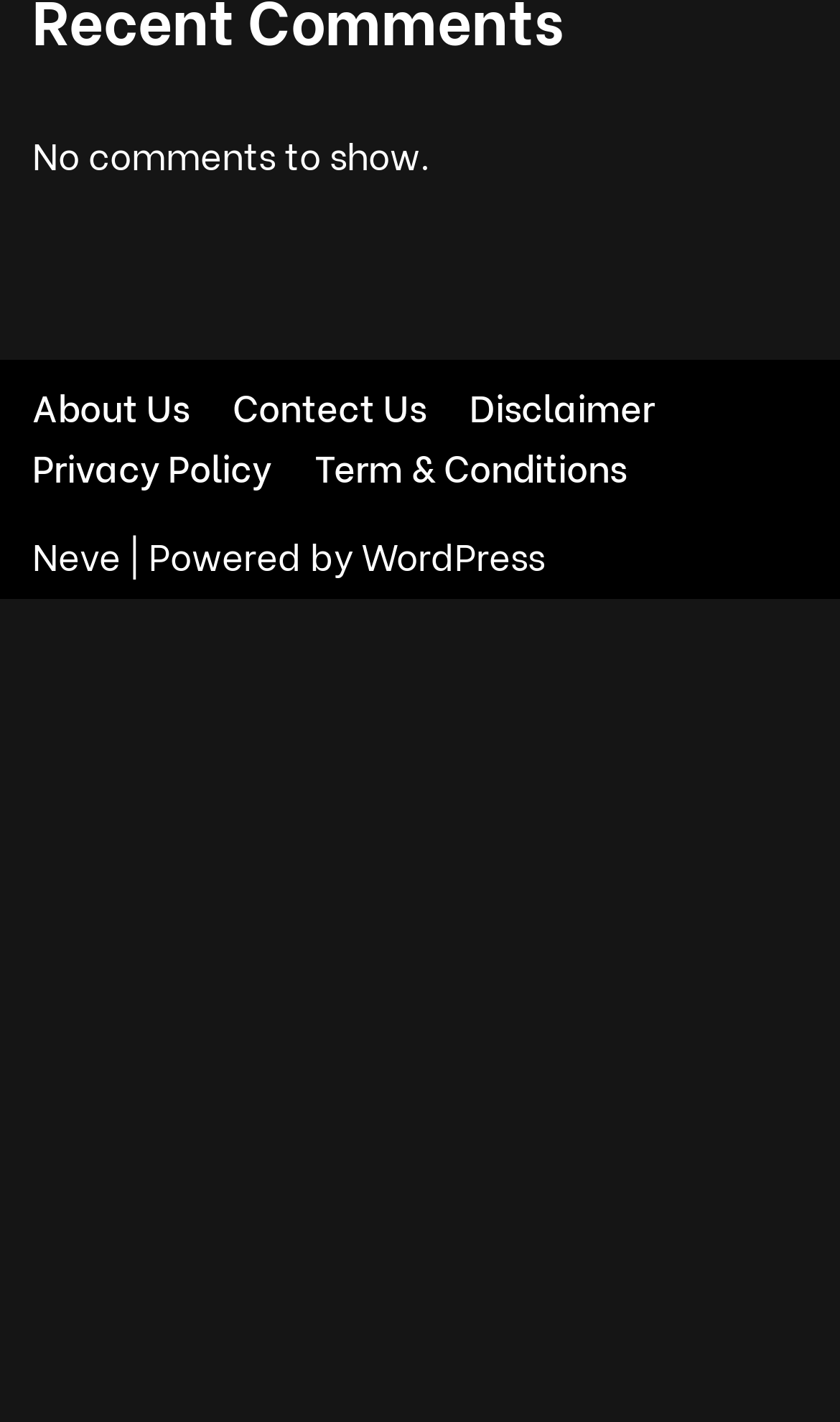Please find the bounding box coordinates of the element that needs to be clicked to perform the following instruction: "go to About Us page". The bounding box coordinates should be four float numbers between 0 and 1, represented as [left, top, right, bottom].

[0.038, 0.266, 0.226, 0.307]